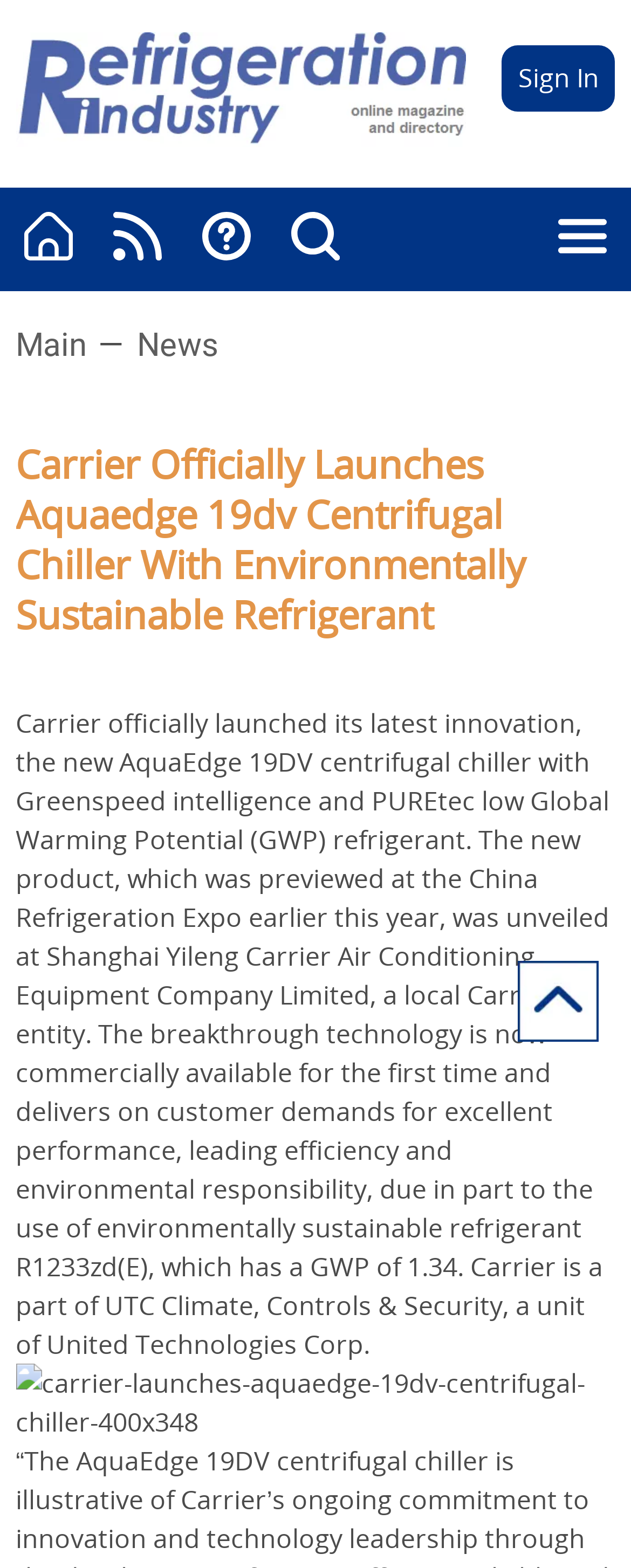Provide the bounding box coordinates of the HTML element described as: "Sign In". The bounding box coordinates should be four float numbers between 0 and 1, i.e., [left, top, right, bottom].

[0.796, 0.029, 0.975, 0.071]